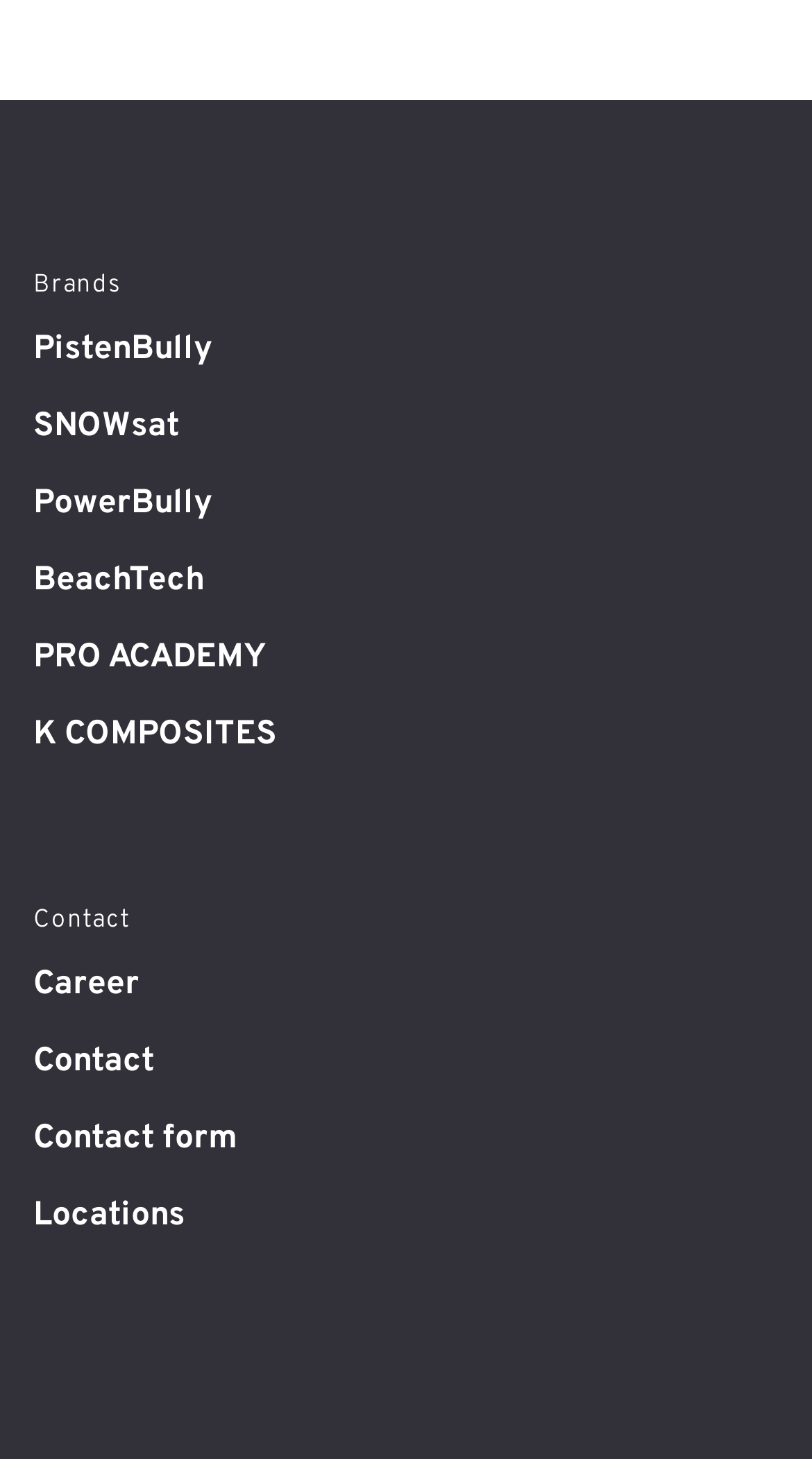Please respond in a single word or phrase: 
What is the last link before the 'Contact' static text?

PRO ACADEMY